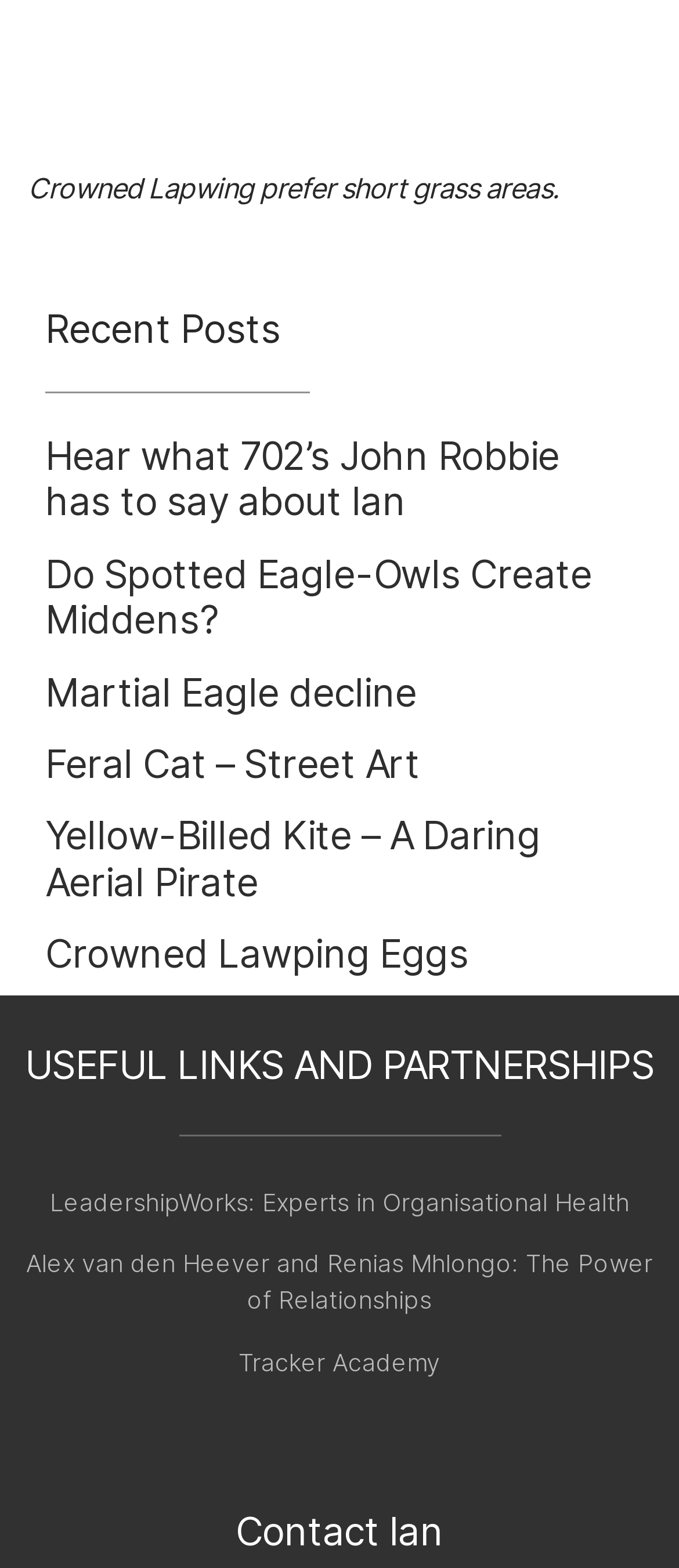Determine the bounding box coordinates of the UI element described by: "LeadershipWorks: Experts in Organisational Health".

[0.073, 0.757, 0.927, 0.776]